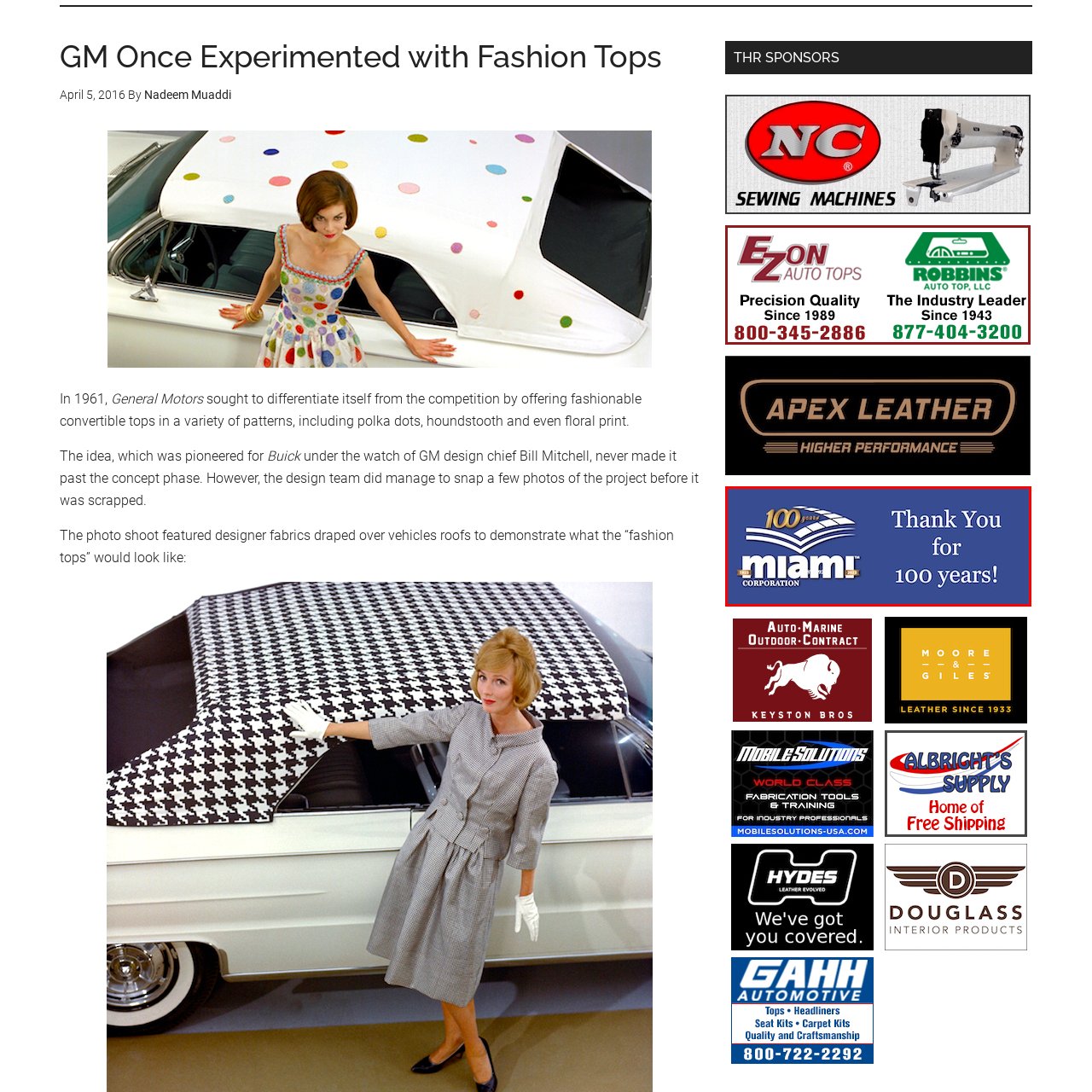Direct your attention to the image marked by the red box and answer the given question using a single word or phrase:
What is the color of the text '100 years'?

golden